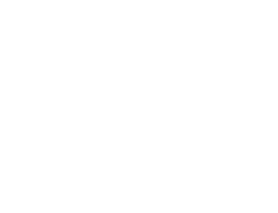Generate a complete and detailed caption for the image.

The image showcases a structured and informative representation associated with a blog post titled "A Foot Switch for Ben." Accompanying the image is the publication date of April 21, 2019, suggesting it belongs to a series of content likely focusing on assistive technologies or innovations. This content is organized within a navigational context featuring categories and tags, enhancing discoverability and user engagement. Below the image, users can expect to find a heading and a link related to the same blog post, alongside options to explore other similar articles, fostering a resource-rich environment.